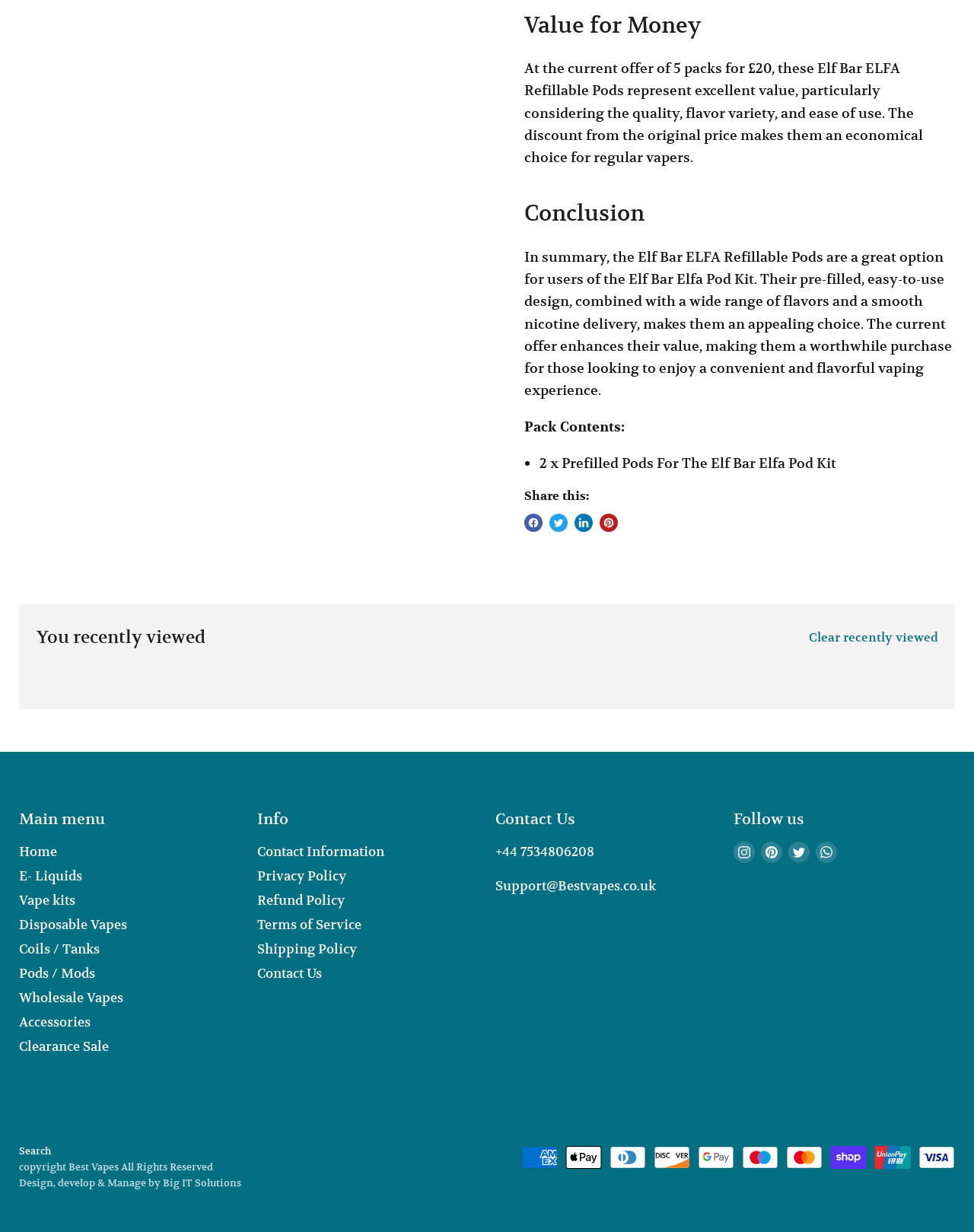Identify the bounding box for the described UI element: "Accessories".

[0.02, 0.823, 0.093, 0.836]